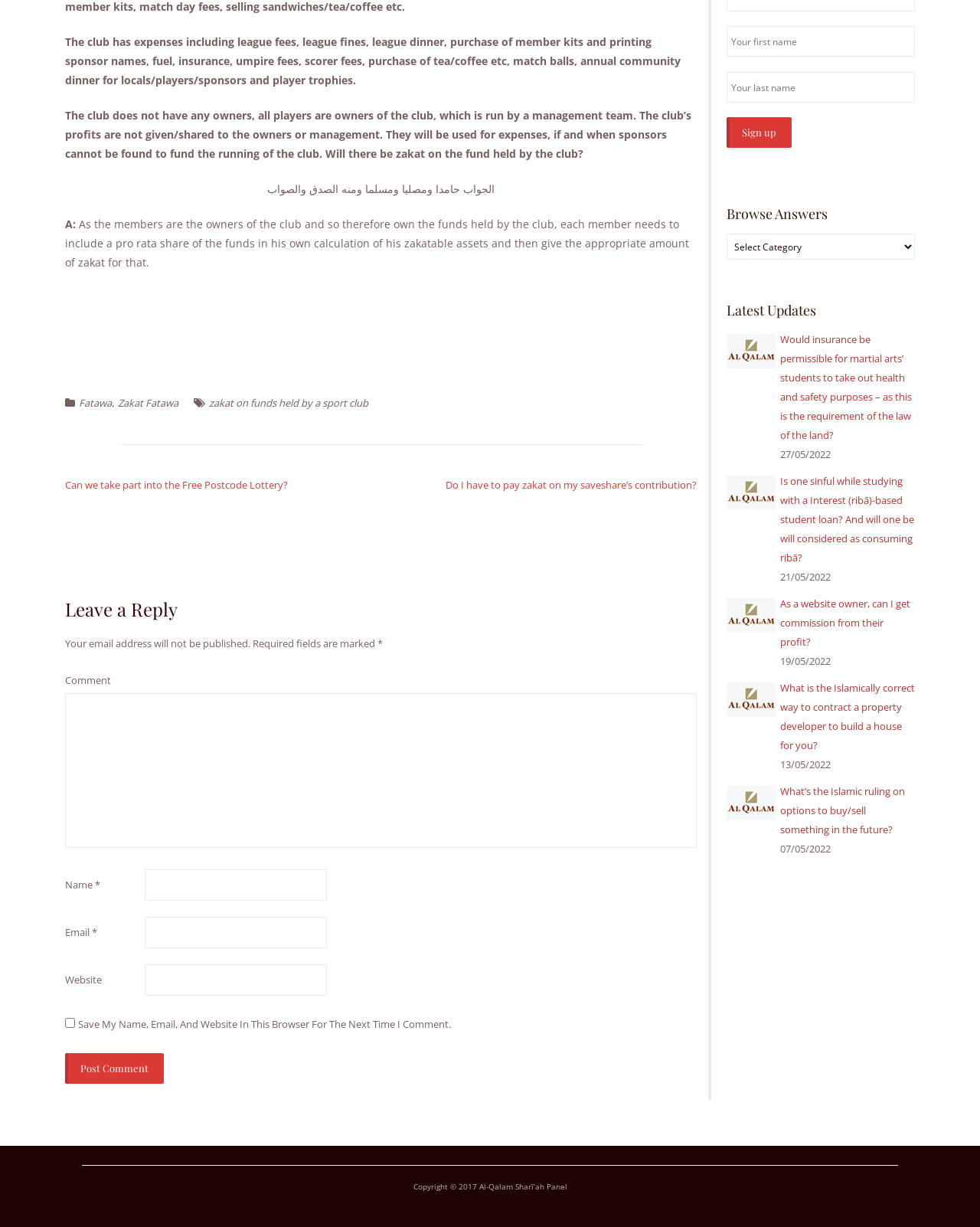Please specify the bounding box coordinates in the format (top-left x, top-left y, bottom-right x, bottom-right y), with all values as floating point numbers between 0 and 1. Identify the bounding box of the UI element described by: name="EMAIL" placeholder="Your last name"

[0.741, 0.059, 0.934, 0.083]